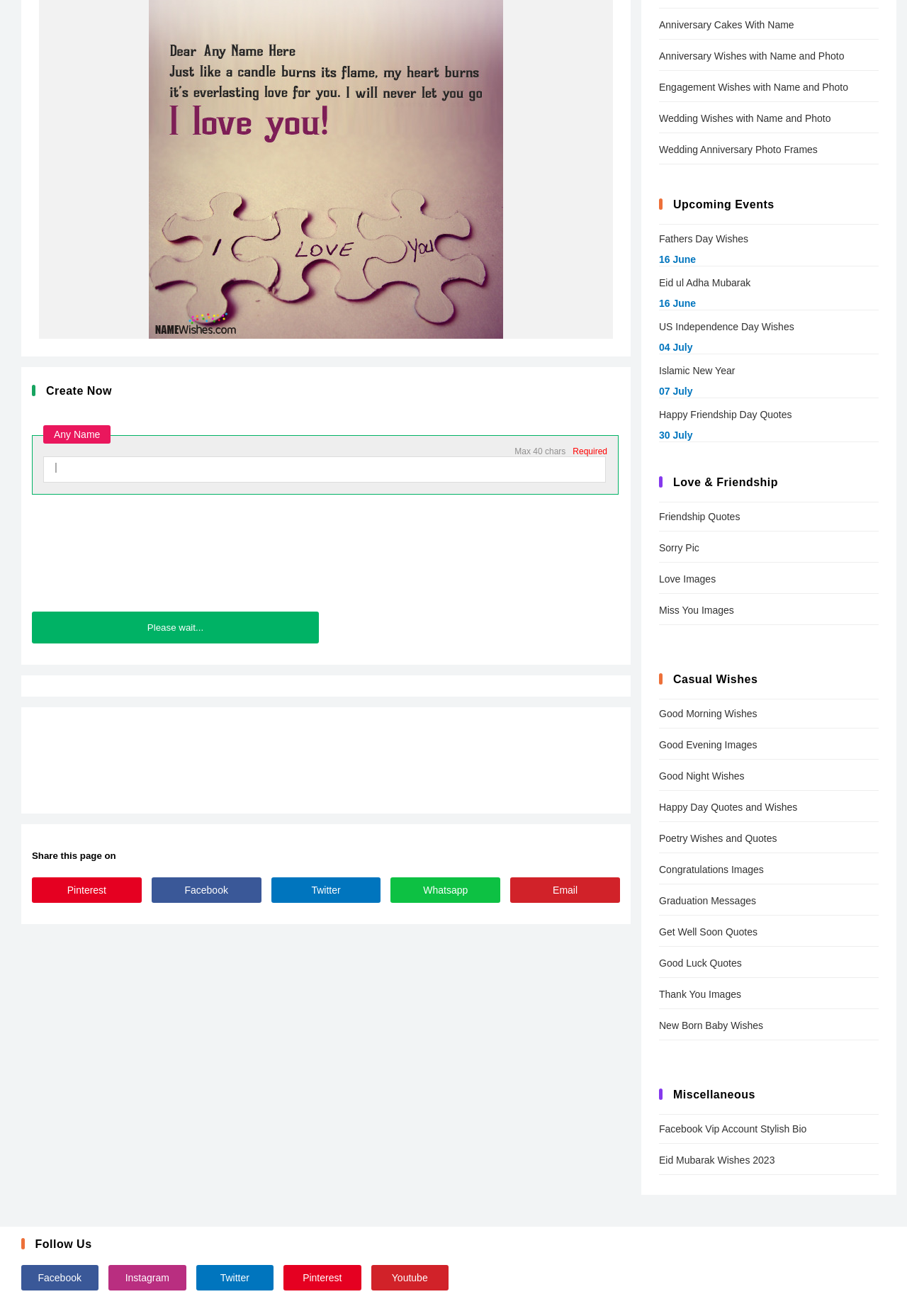Identify and provide the bounding box for the element described by: "Whatsapp".

[0.431, 0.666, 0.552, 0.686]